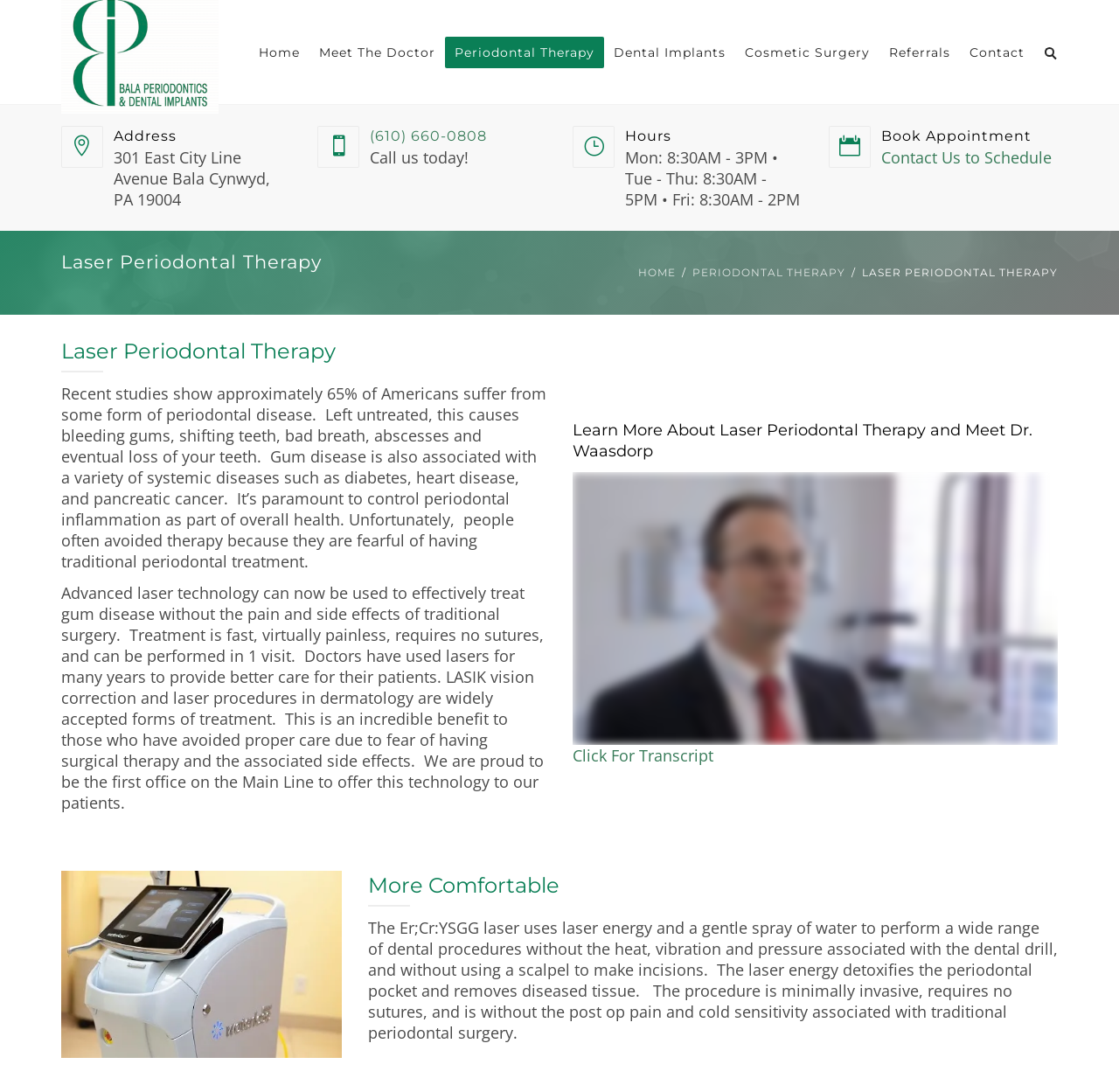Please identify the bounding box coordinates of the region to click in order to complete the given instruction: "Book an appointment". The coordinates should be four float numbers between 0 and 1, i.e., [left, top, right, bottom].

[0.74, 0.115, 0.778, 0.154]